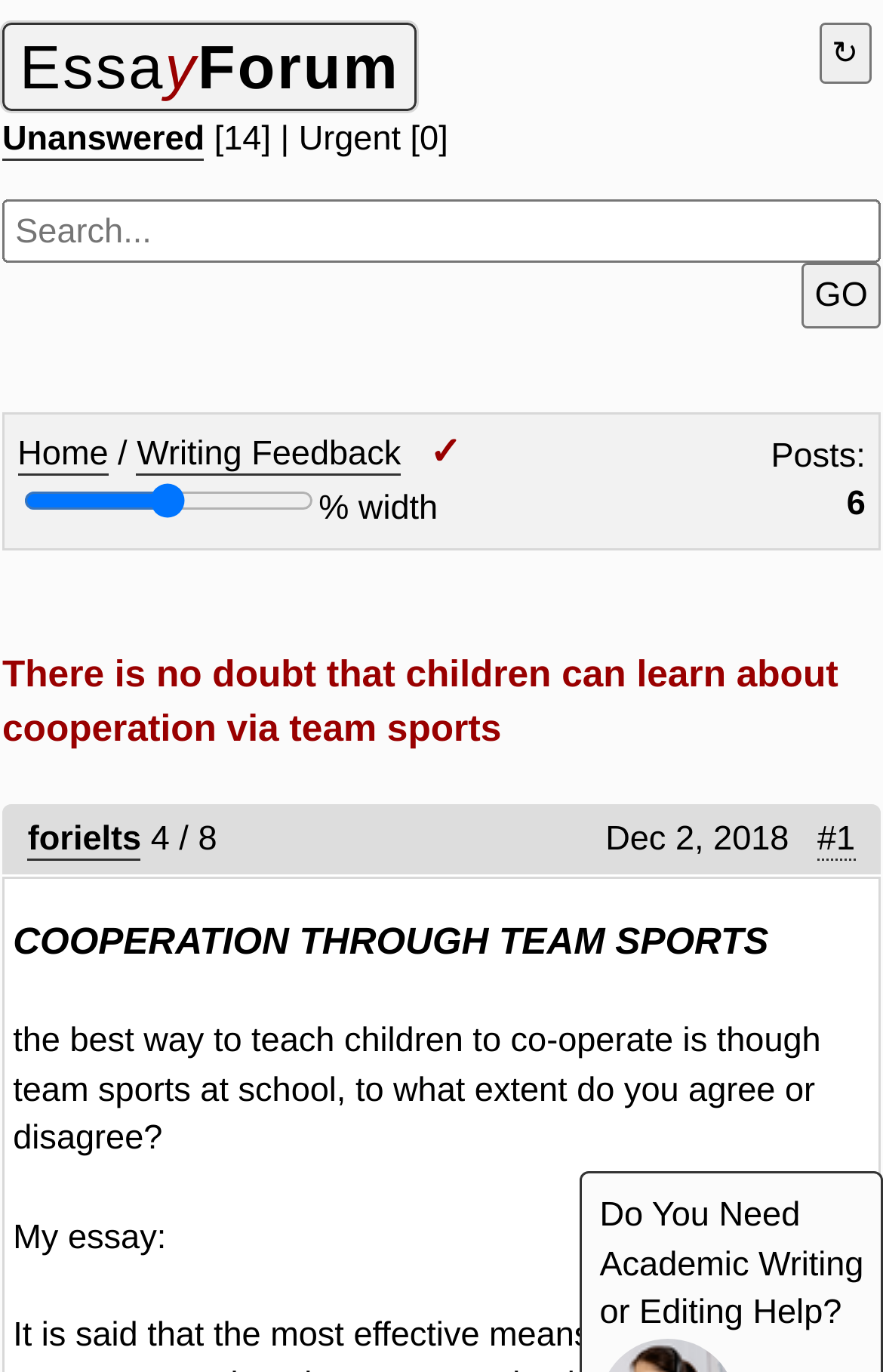Please determine the bounding box coordinates of the area that needs to be clicked to complete this task: 'Visit the 'Home' page'. The coordinates must be four float numbers between 0 and 1, formatted as [left, top, right, bottom].

[0.02, 0.316, 0.123, 0.346]